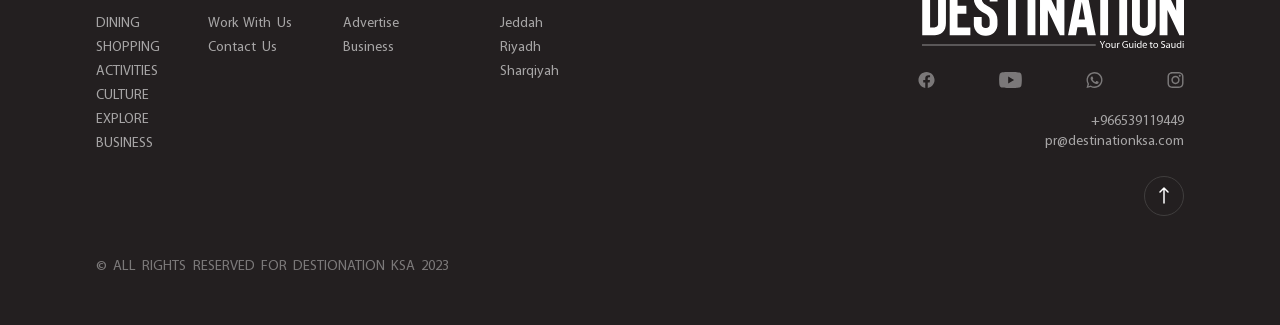What is the contact phone number on this website?
Please provide a comprehensive answer based on the information in the image.

At the bottom of the webpage, we can see a static text element displaying the contact phone number, which is '+966539119449'.